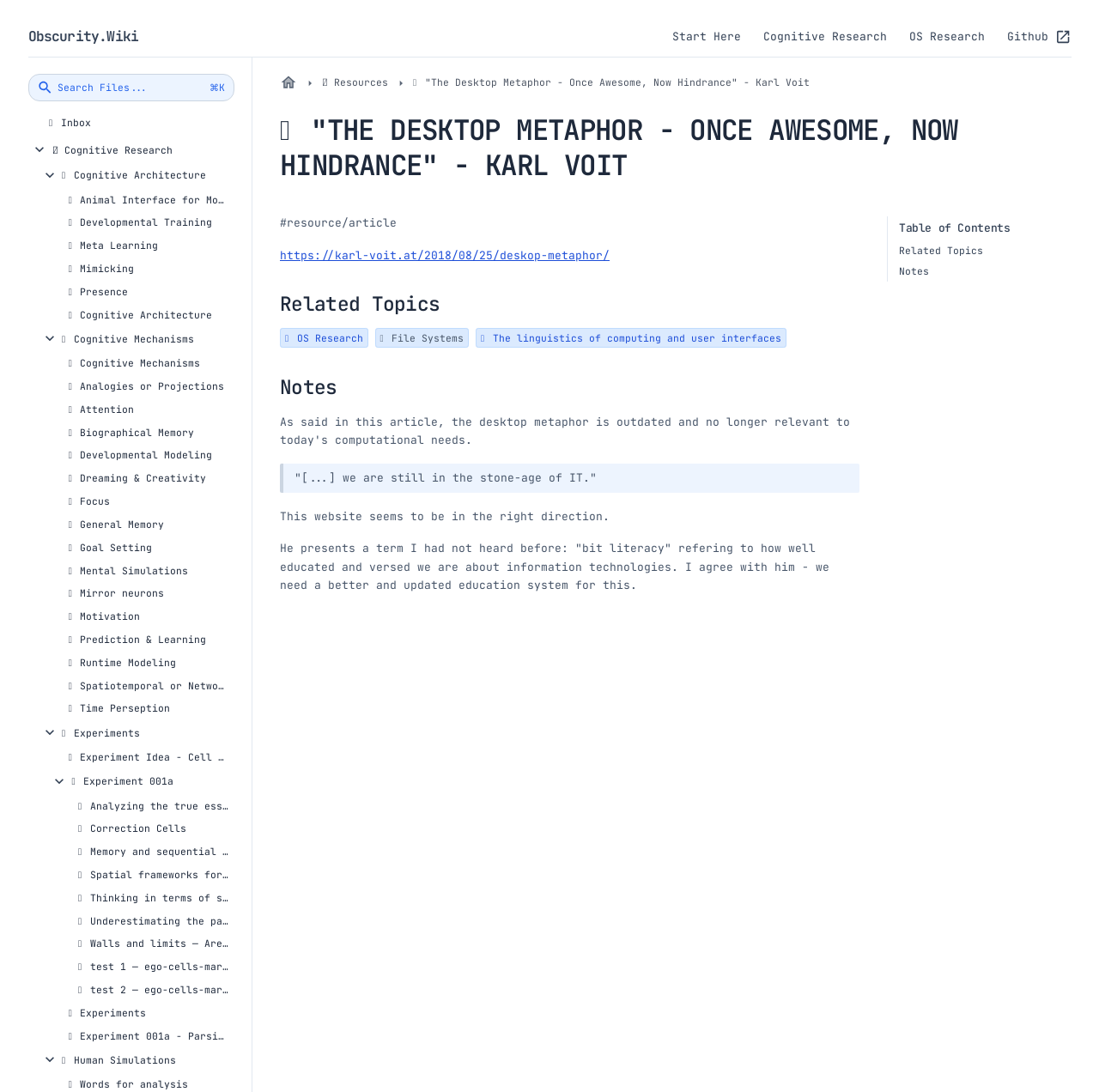Please provide a comprehensive answer to the question below using the information from the image: What is the topic of the 'Related Topics' section?

I found the topic of the 'Related Topics' section by looking at the link element with the text 'OS Research' which is located in the 'Related Topics' section.